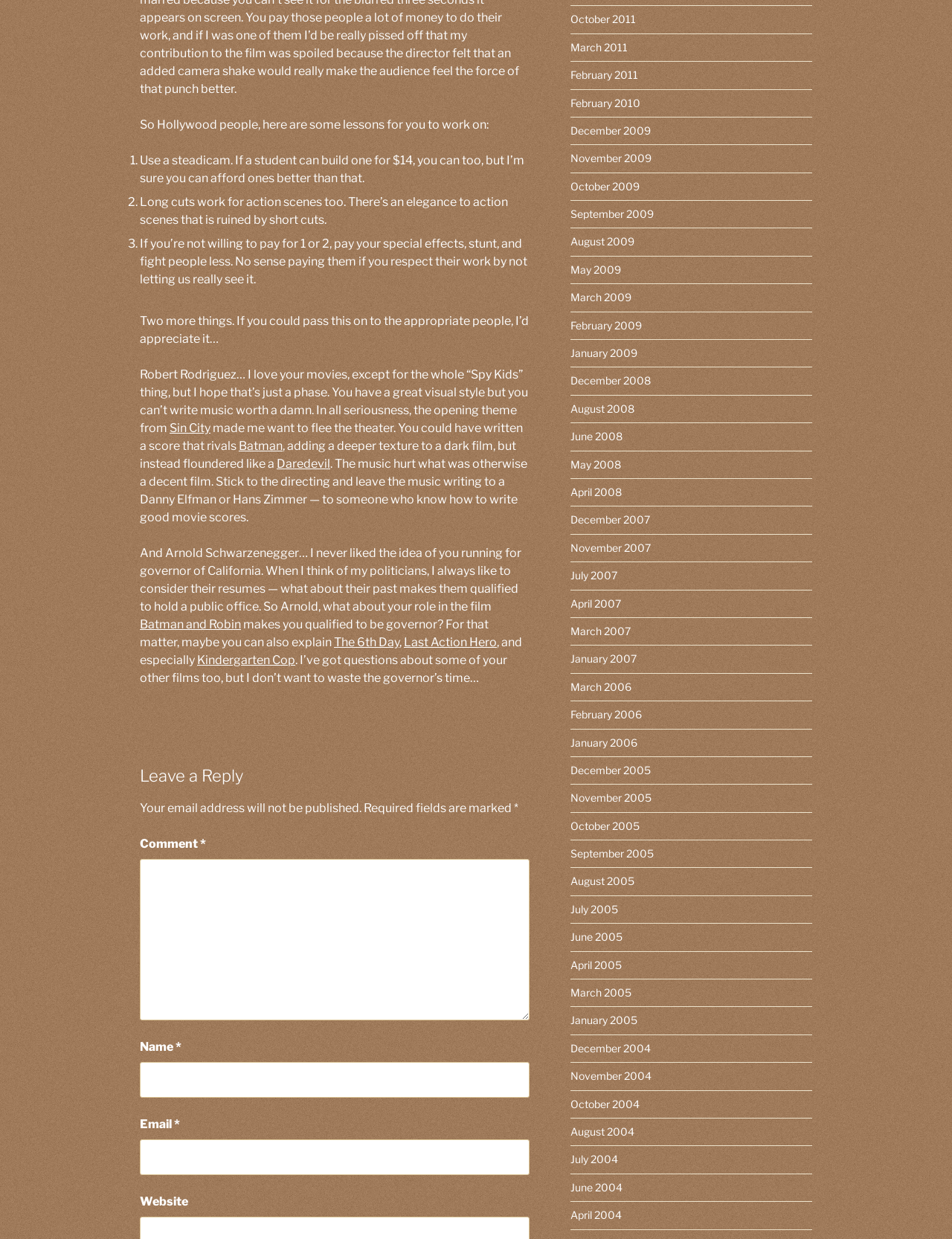Give a concise answer using one word or a phrase to the following question:
What is the tone of the webpage?

Critical